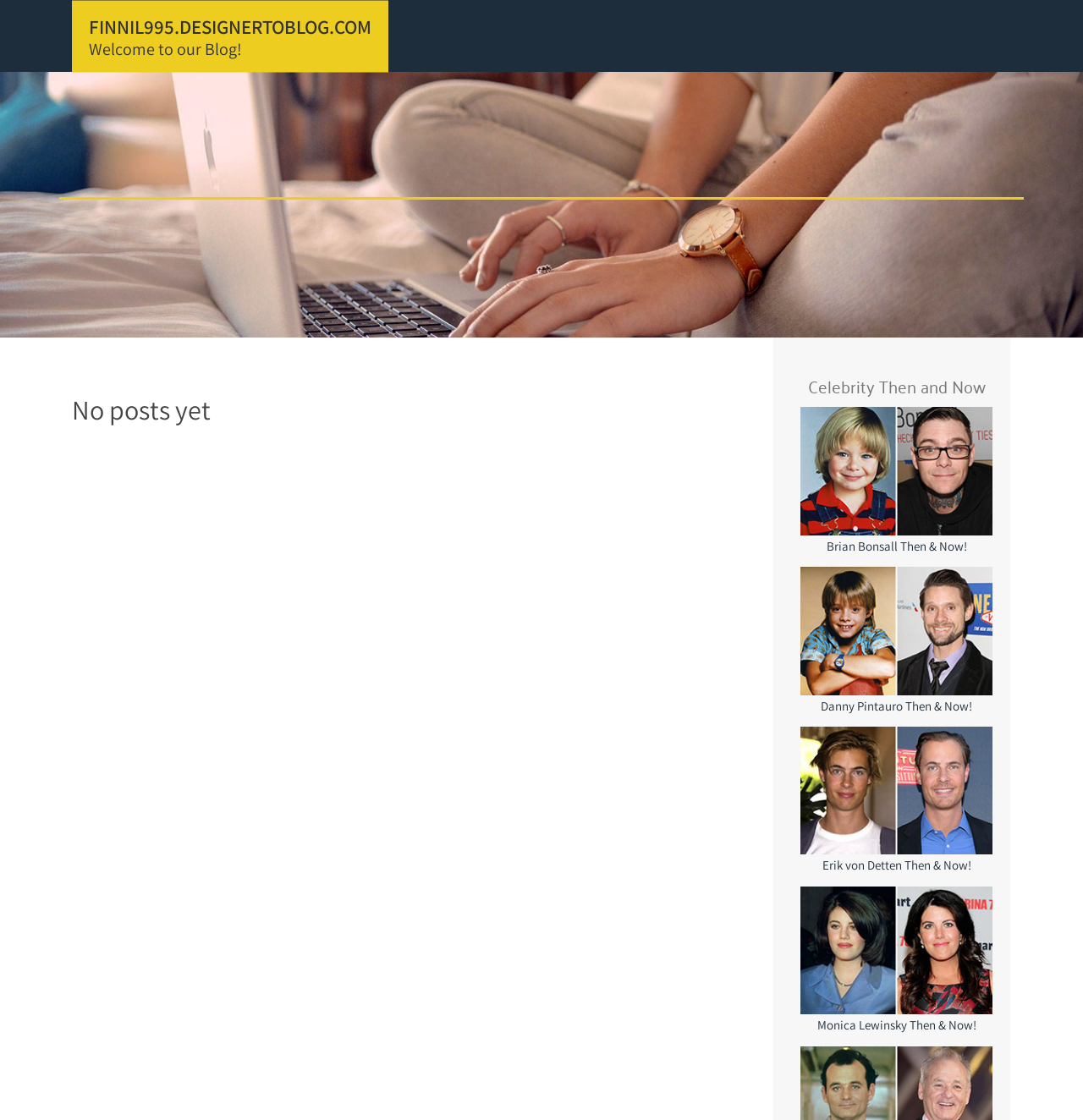Identify the bounding box for the UI element described as: "finnil995.designertoblog.com". The coordinates should be four float numbers between 0 and 1, i.e., [left, top, right, bottom].

[0.082, 0.012, 0.343, 0.035]